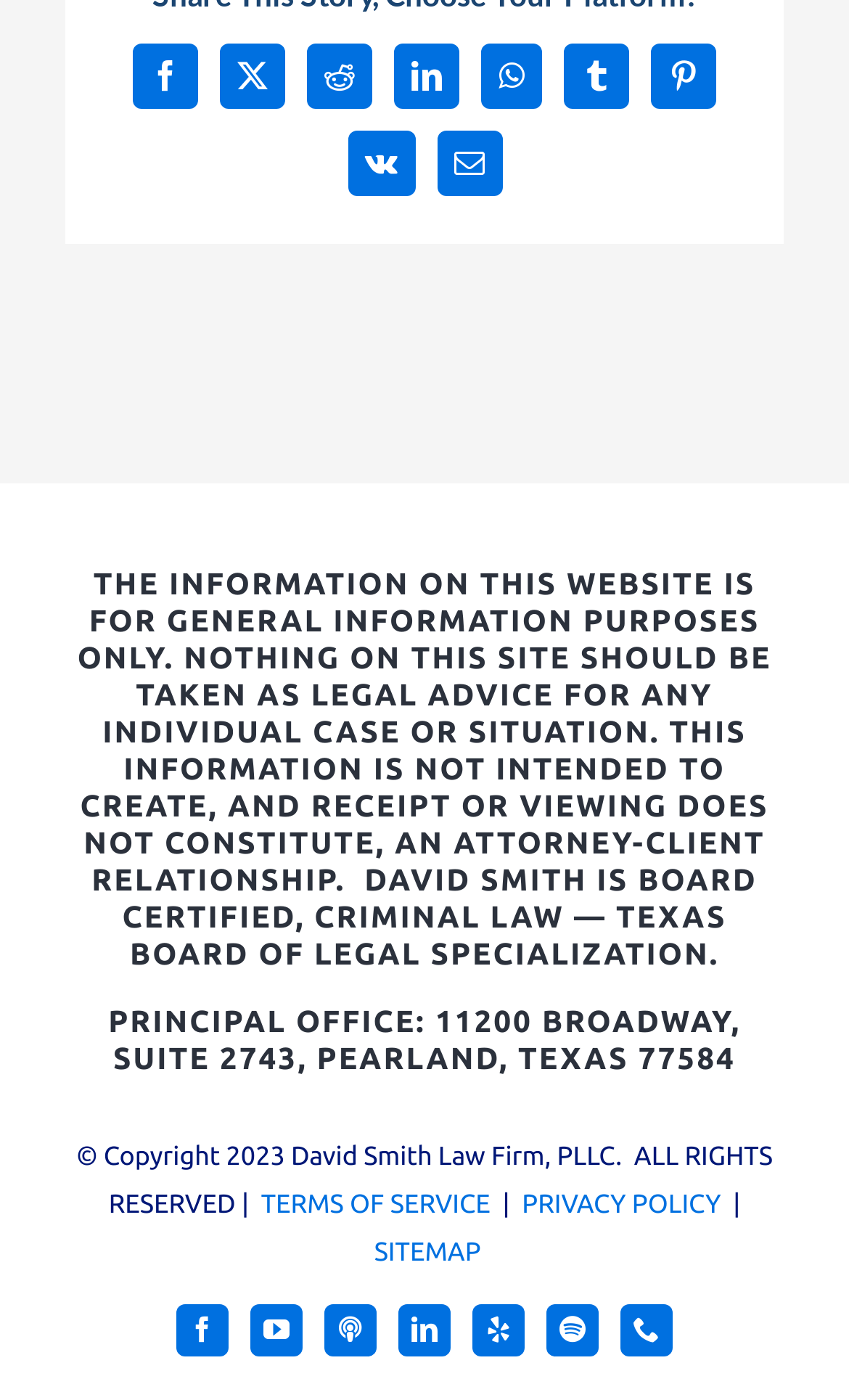Specify the bounding box coordinates of the element's region that should be clicked to achieve the following instruction: "Listen on Spotify". The bounding box coordinates consist of four float numbers between 0 and 1, in the format [left, top, right, bottom].

[0.644, 0.931, 0.705, 0.969]